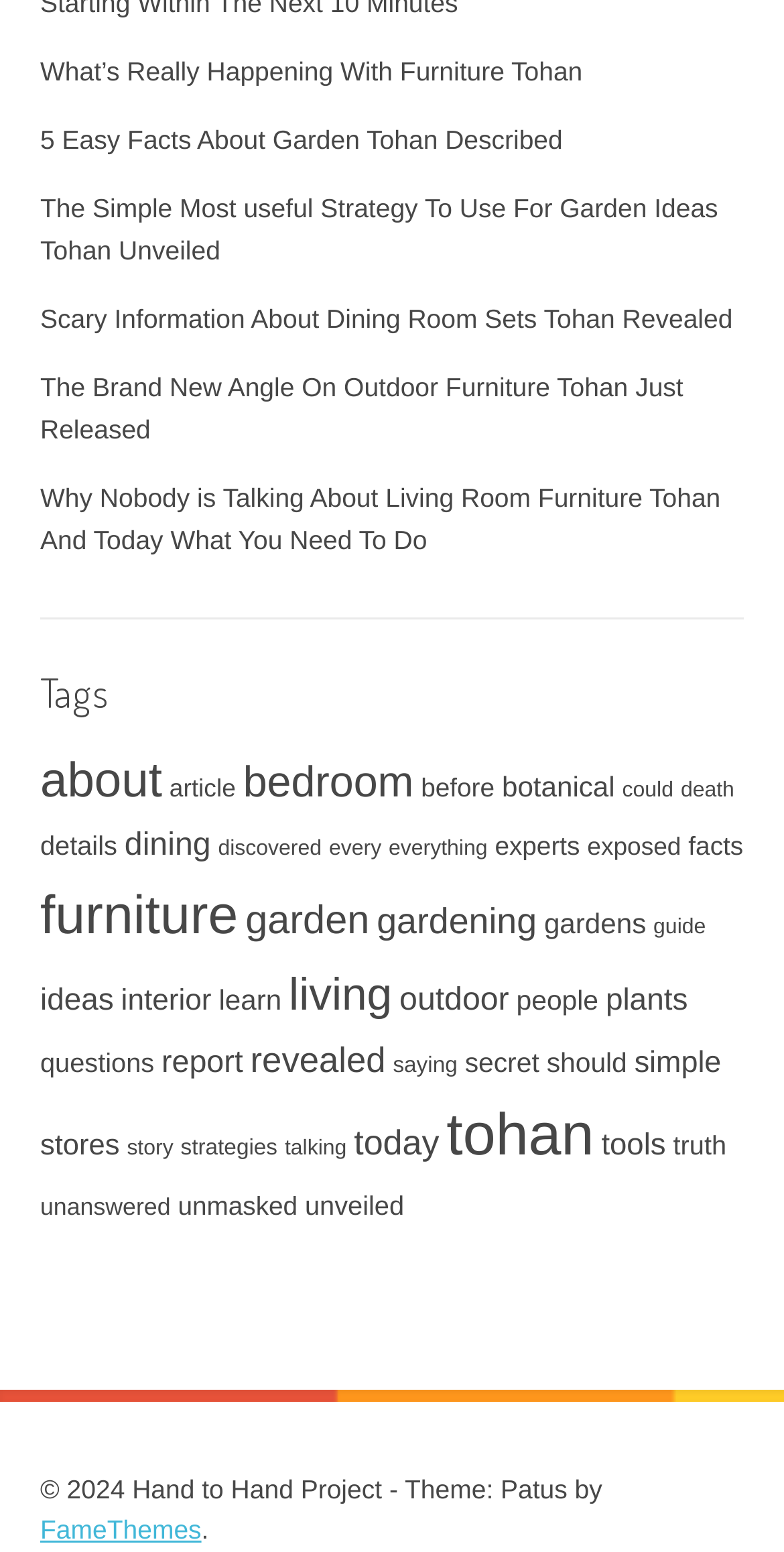What is the theme of the website?
Using the image, give a concise answer in the form of a single word or short phrase.

Patus